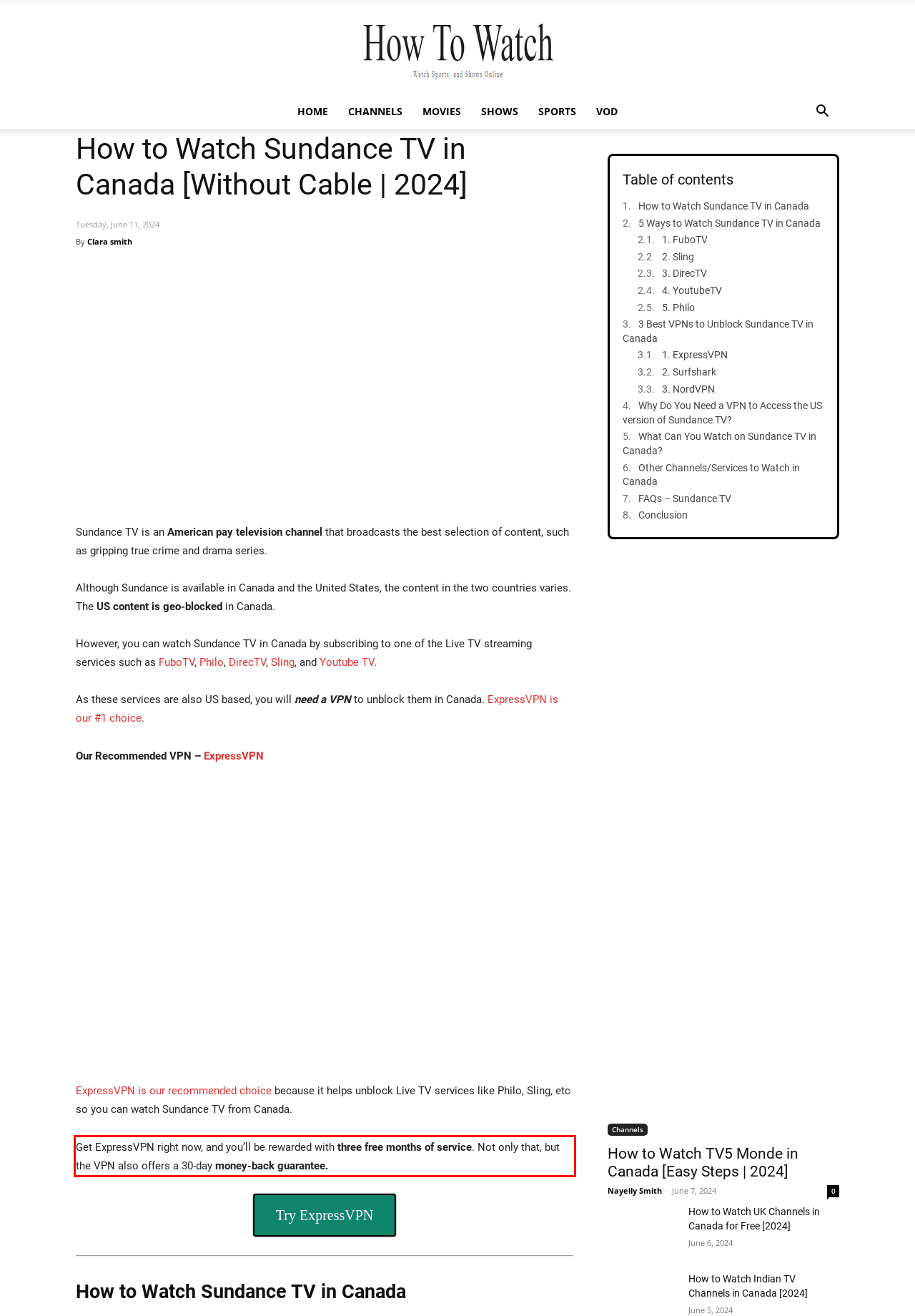Analyze the screenshot of the webpage and extract the text from the UI element that is inside the red bounding box.

Get ExpressVPN right now, and you’ll be rewarded with three free months of service. Not only that, but the VPN also offers a 30-day money-back guarantee.